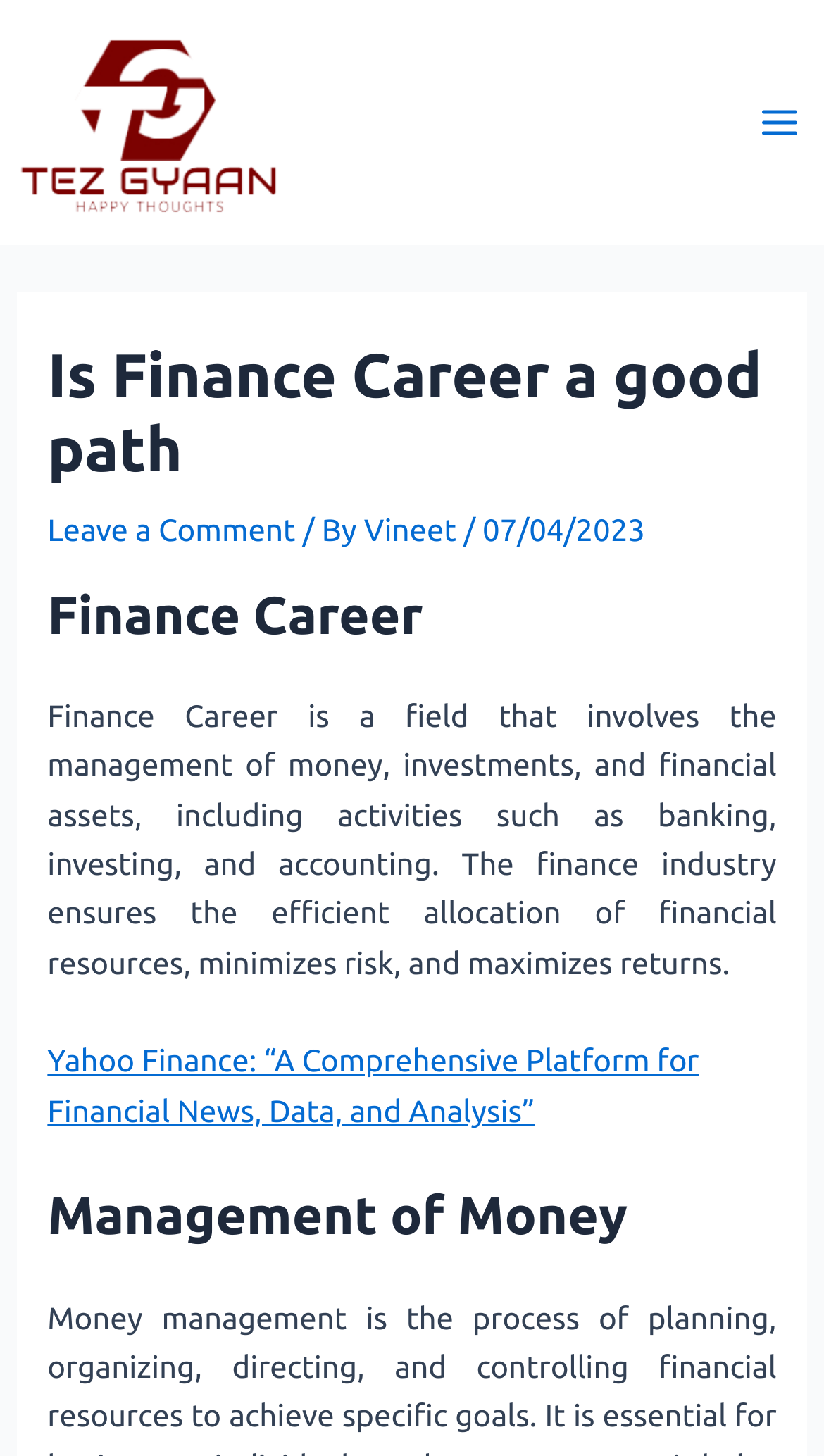Please determine and provide the text content of the webpage's heading.

Is Finance Career a good path